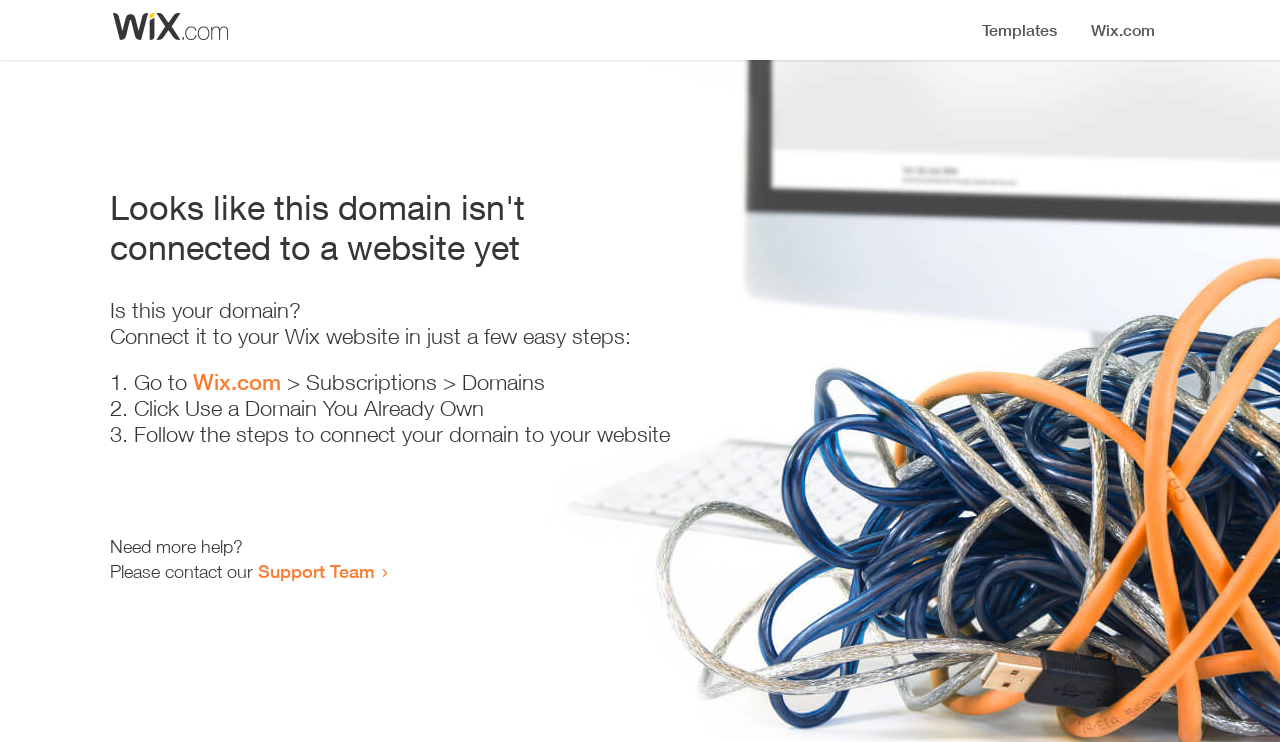Describe all the visual and textual components of the webpage comprehensively.

The webpage appears to be an error page, indicating that a domain is not connected to a website yet. At the top, there is a small image, followed by a heading that states the error message. Below the heading, there is a question "Is this your domain?" and a brief instruction on how to connect it to a Wix website in a few easy steps.

The instructions are presented in a numbered list, with three steps. The first step is to go to Wix.com, followed by a link to the website. The second step is to click "Use a Domain You Already Own", and the third step is to follow the instructions to connect the domain to the website.

At the bottom of the page, there is a message asking if the user needs more help, followed by an invitation to contact the Support Team, which is a clickable link. Overall, the page is simple and provides clear instructions on how to resolve the error.